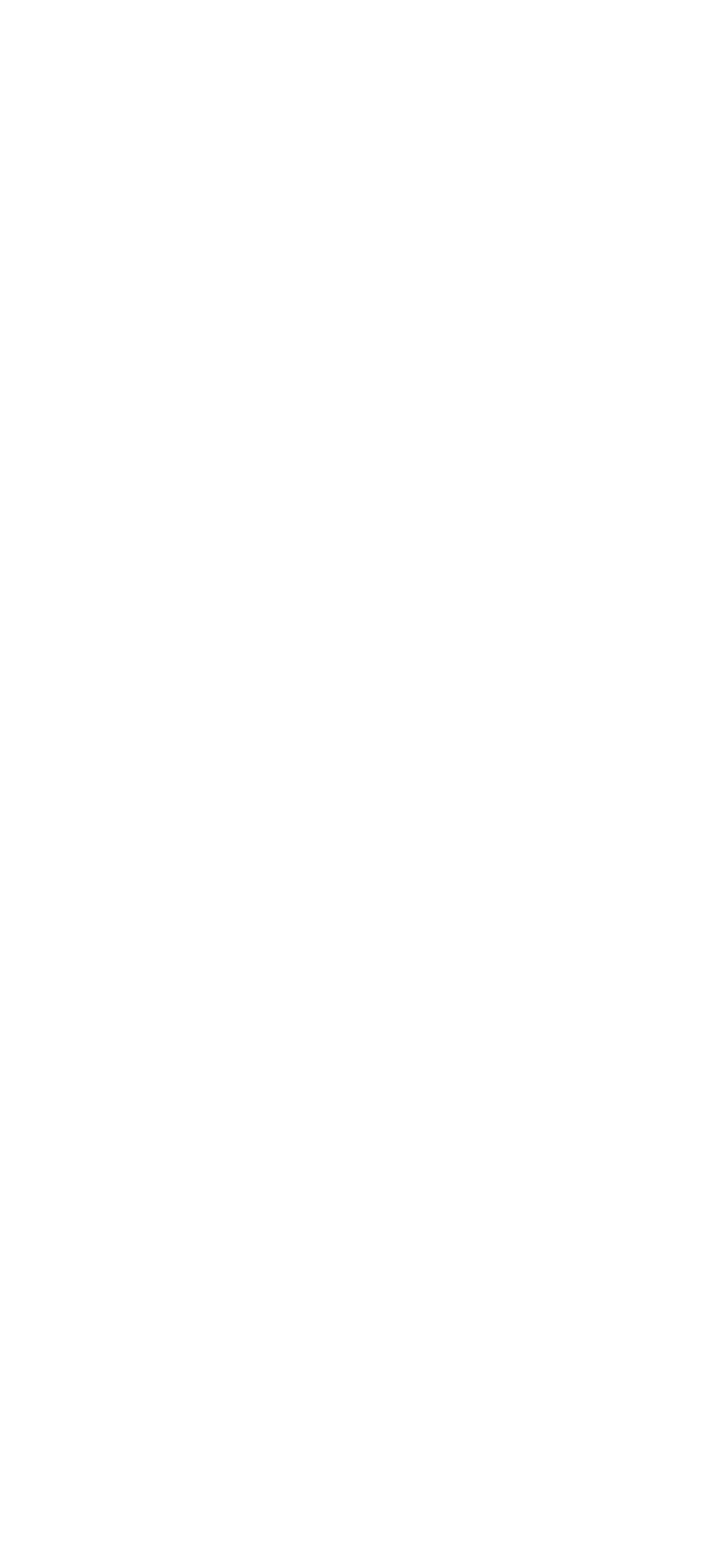Identify the bounding box coordinates necessary to click and complete the given instruction: "Learn more about our partners".

[0.038, 0.679, 0.88, 0.724]